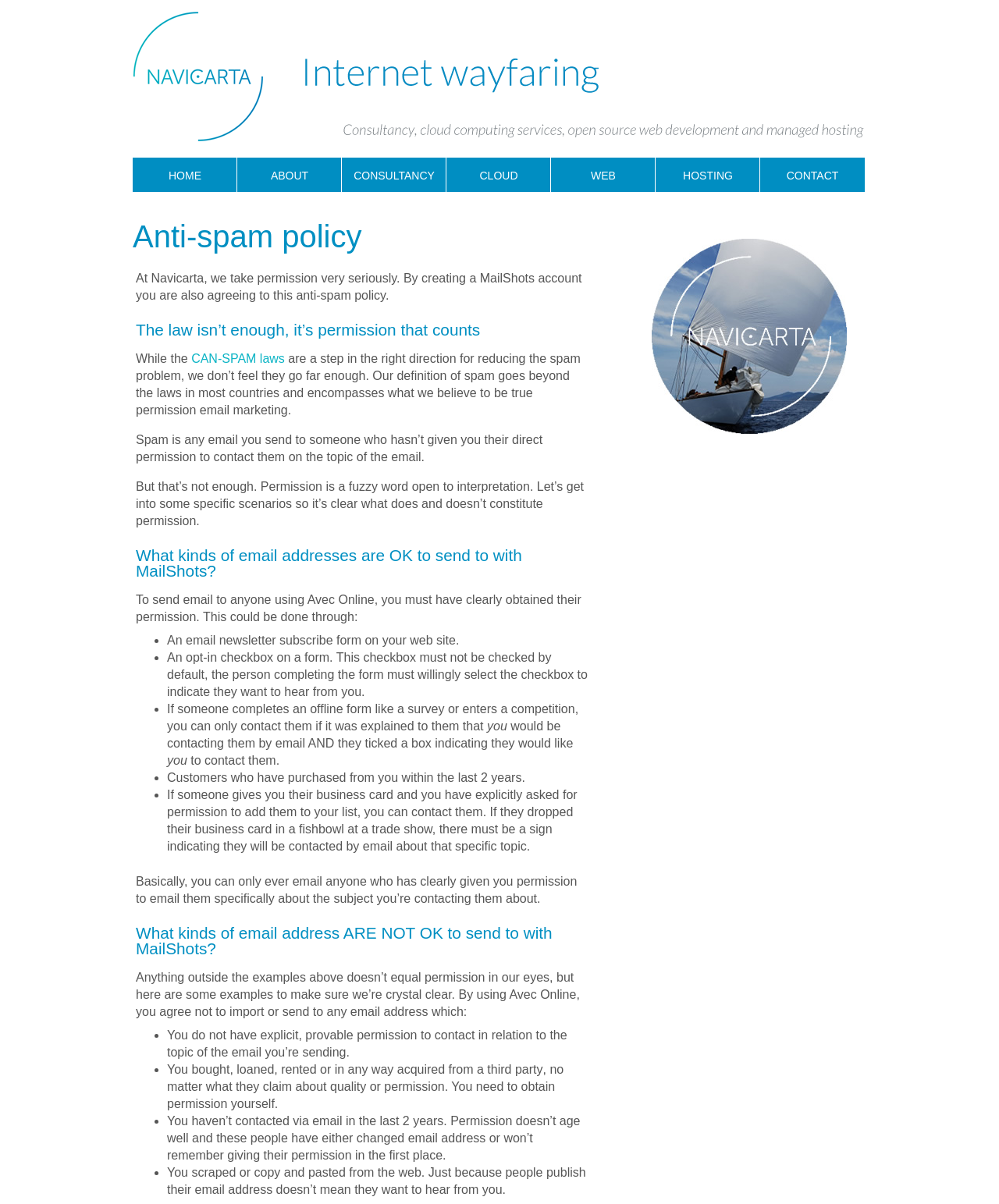Identify the bounding box coordinates of the section that should be clicked to achieve the task described: "Click the ABOUT link".

[0.238, 0.131, 0.341, 0.159]